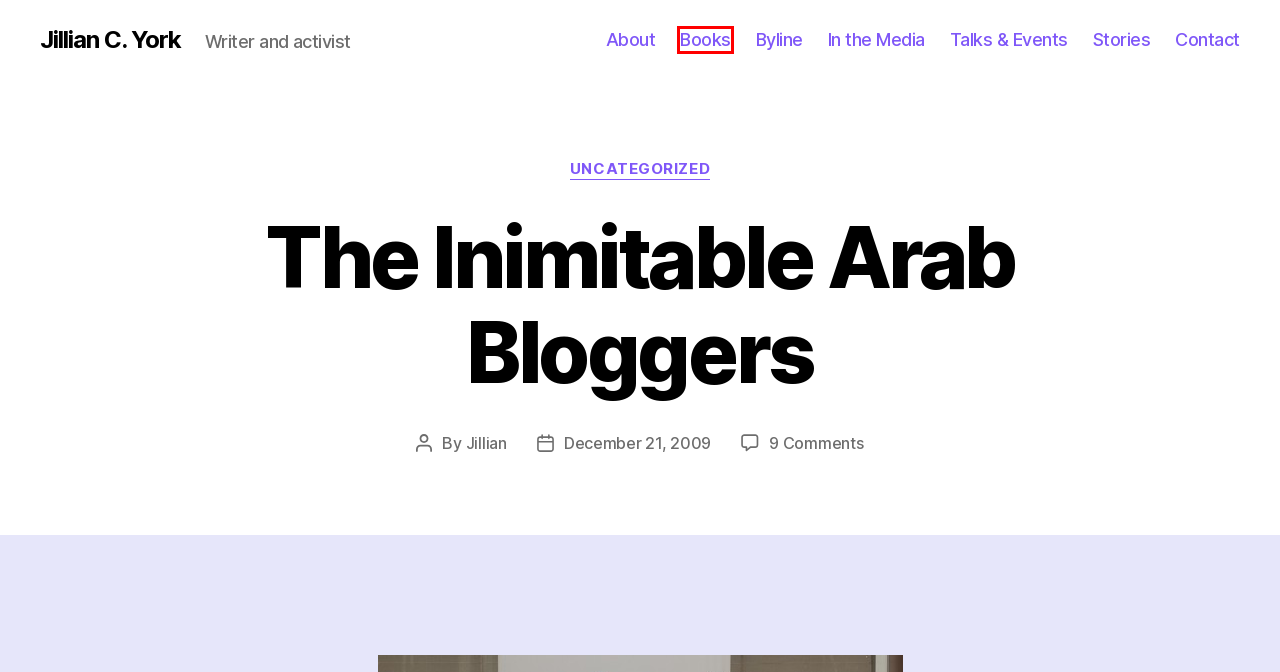Check out the screenshot of a webpage with a red rectangle bounding box. Select the best fitting webpage description that aligns with the new webpage after clicking the element inside the bounding box. Here are the candidates:
A. In the Media – Jillian C. York
B. Books – Jillian C. York
C. Talks & Speaking Engagements – Jillian C. York
D. Stories – Jillian C. York
E. Byline – Jillian C. York
F. Jillian – Jillian C. York
G. About Jillian C. York – Jillian C. York
H. Contact – Jillian C. York

B